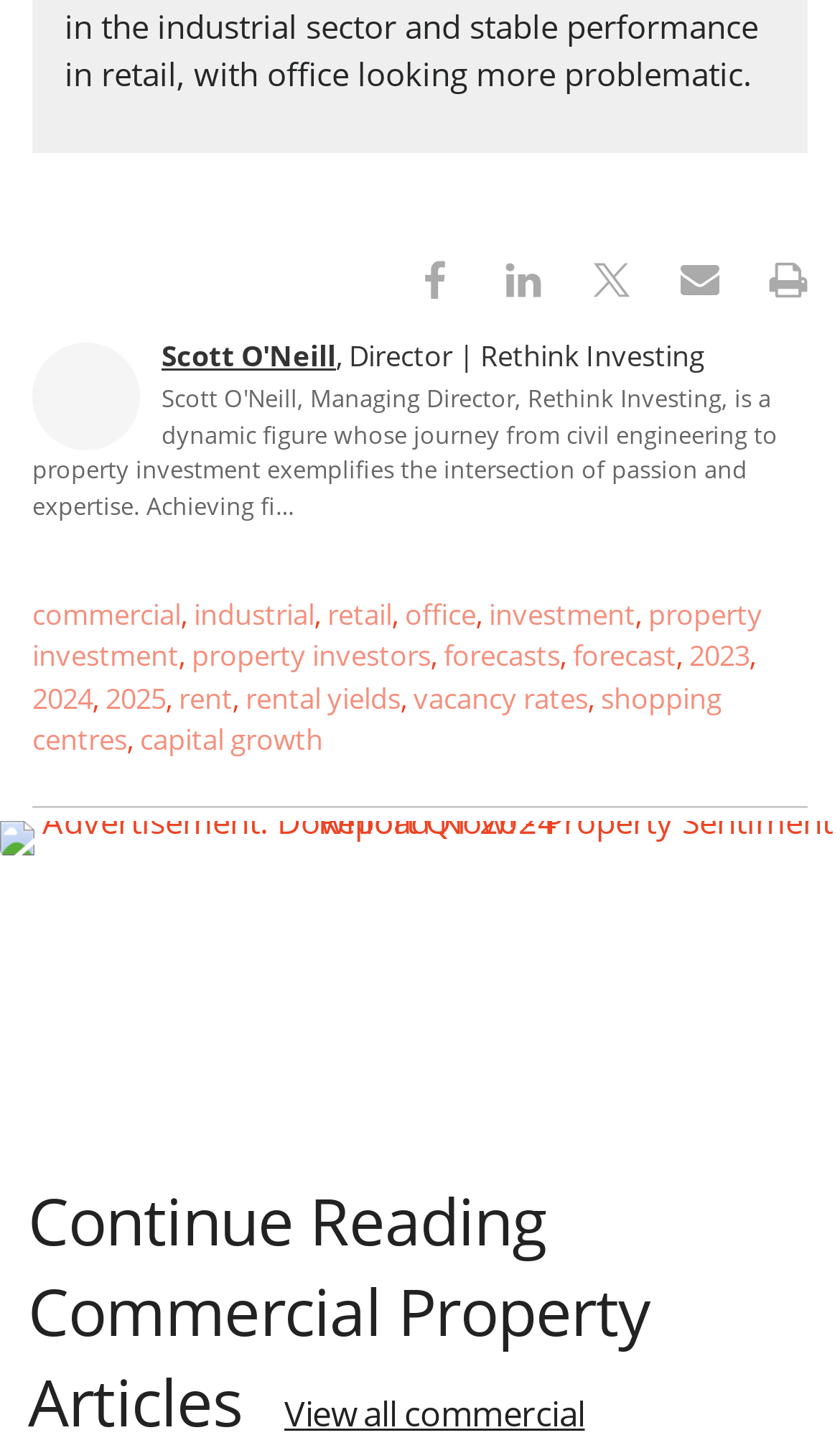What is the forecast period mentioned?
From the screenshot, provide a brief answer in one word or phrase.

2023, 2024, 2025